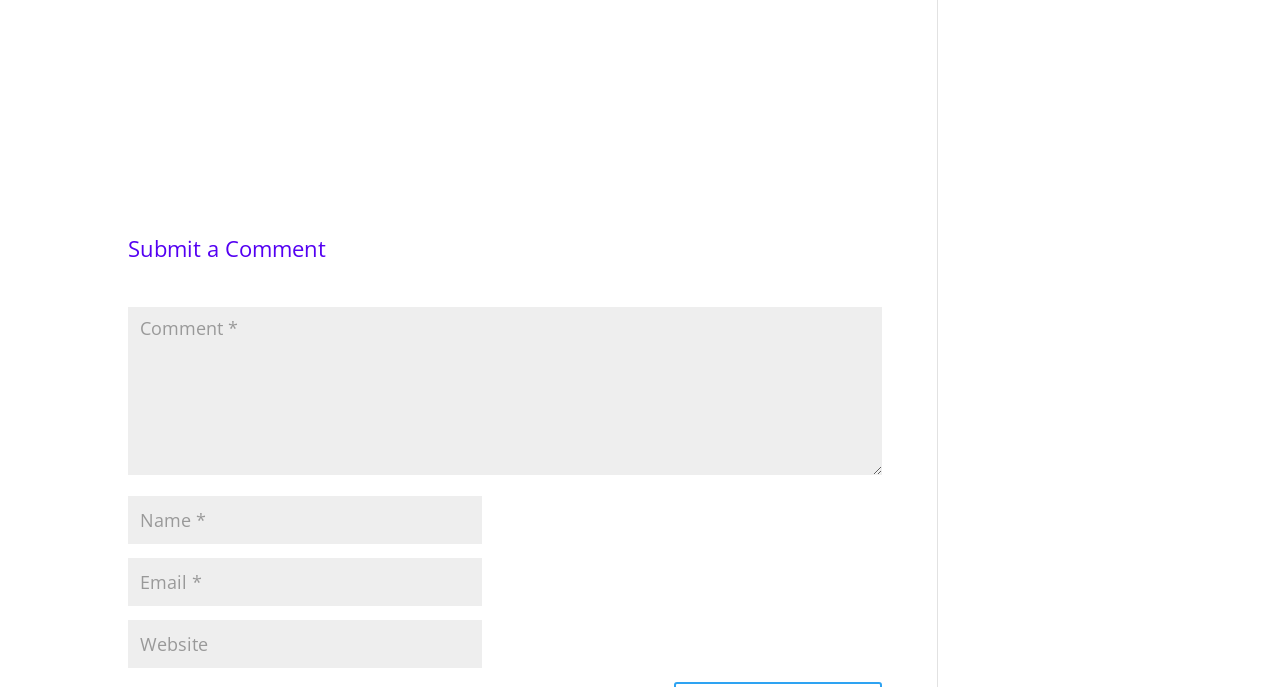Please give a succinct answer to the question in one word or phrase:
What is the purpose of the third text box?

Enter email